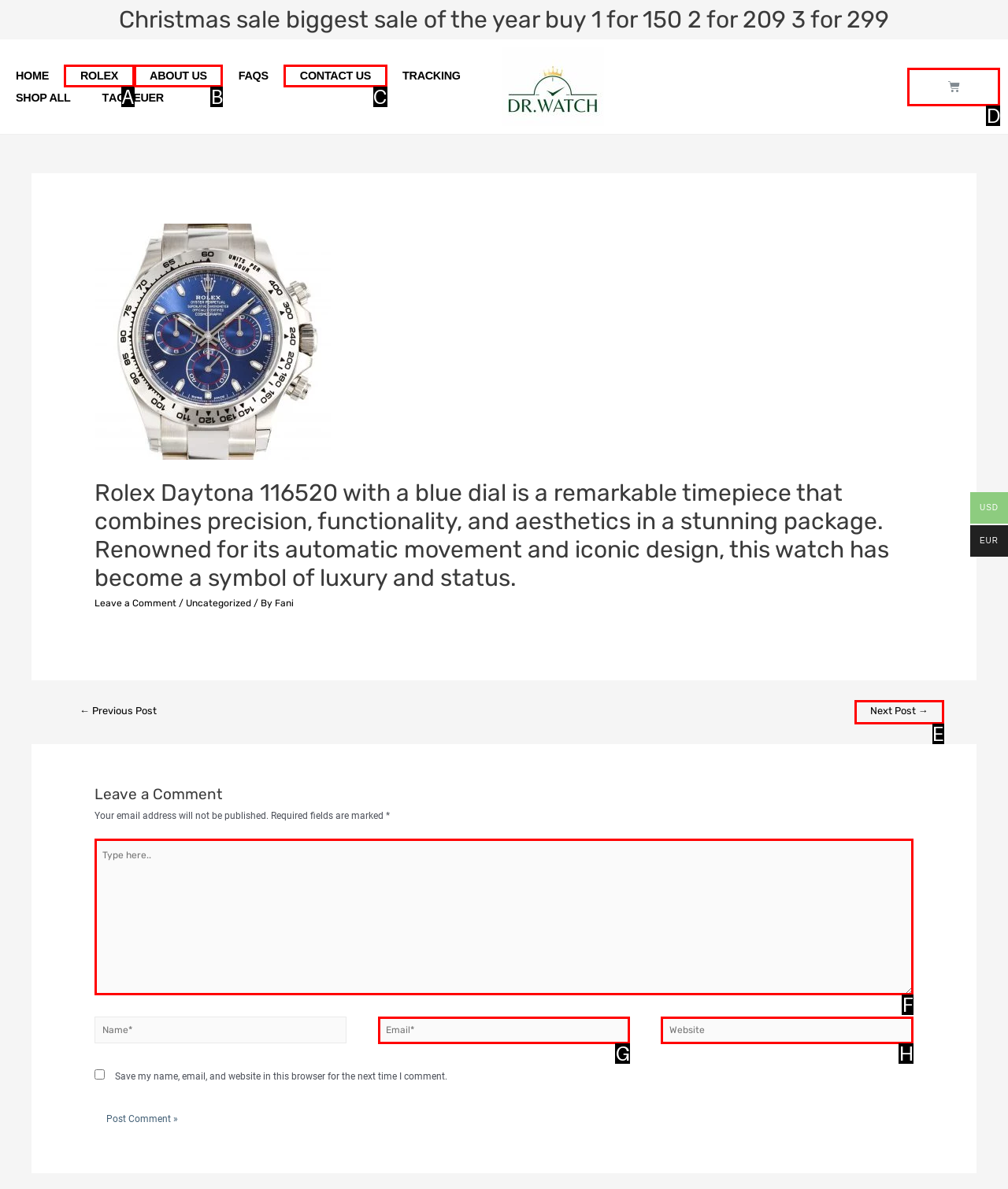From the description: Next Post →, select the HTML element that fits best. Reply with the letter of the appropriate option.

E